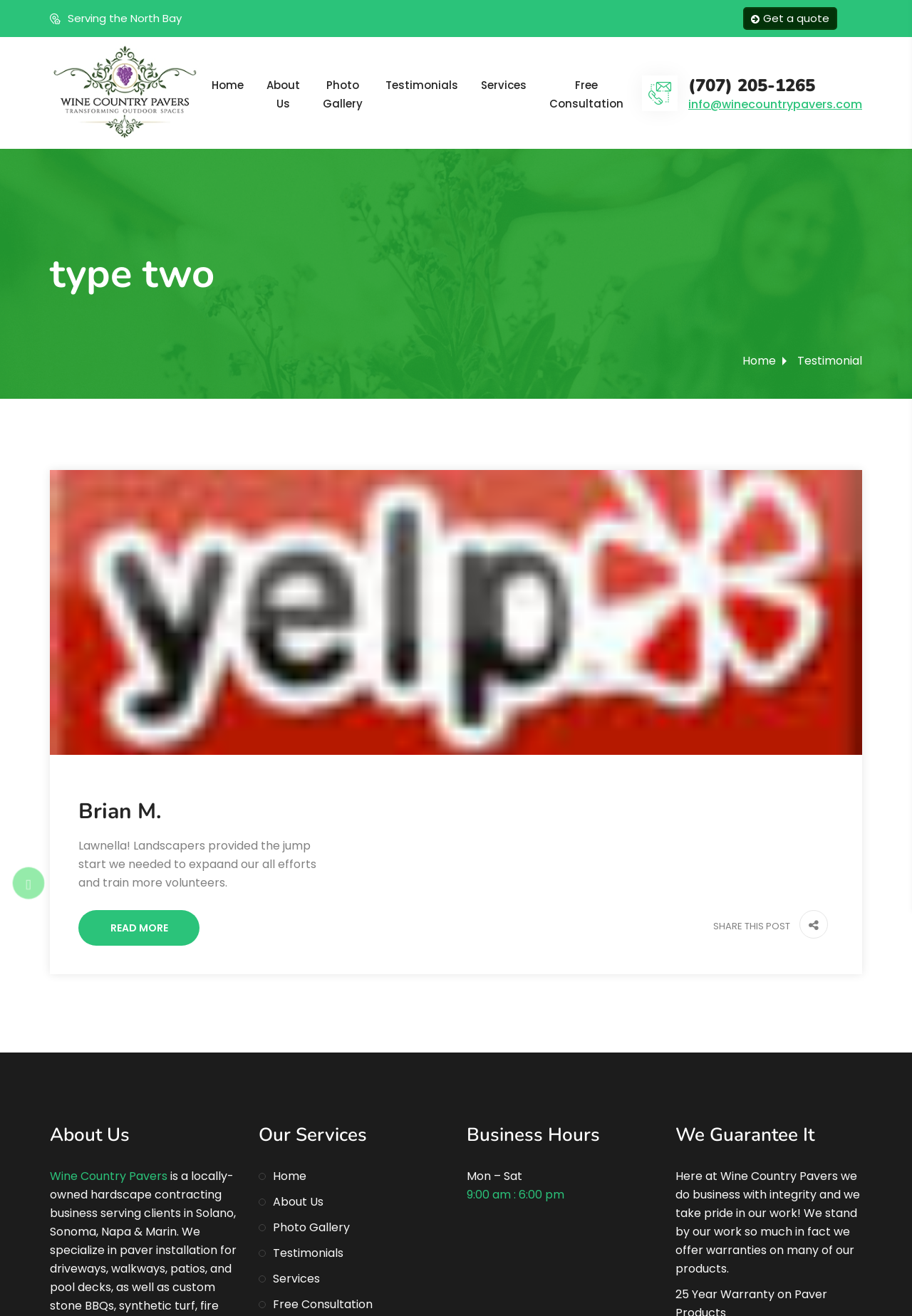Bounding box coordinates should be provided in the format (top-left x, top-left y, bottom-right x, bottom-right y) with all values between 0 and 1. Identify the bounding box for this UI element: About Us

[0.299, 0.907, 0.354, 0.92]